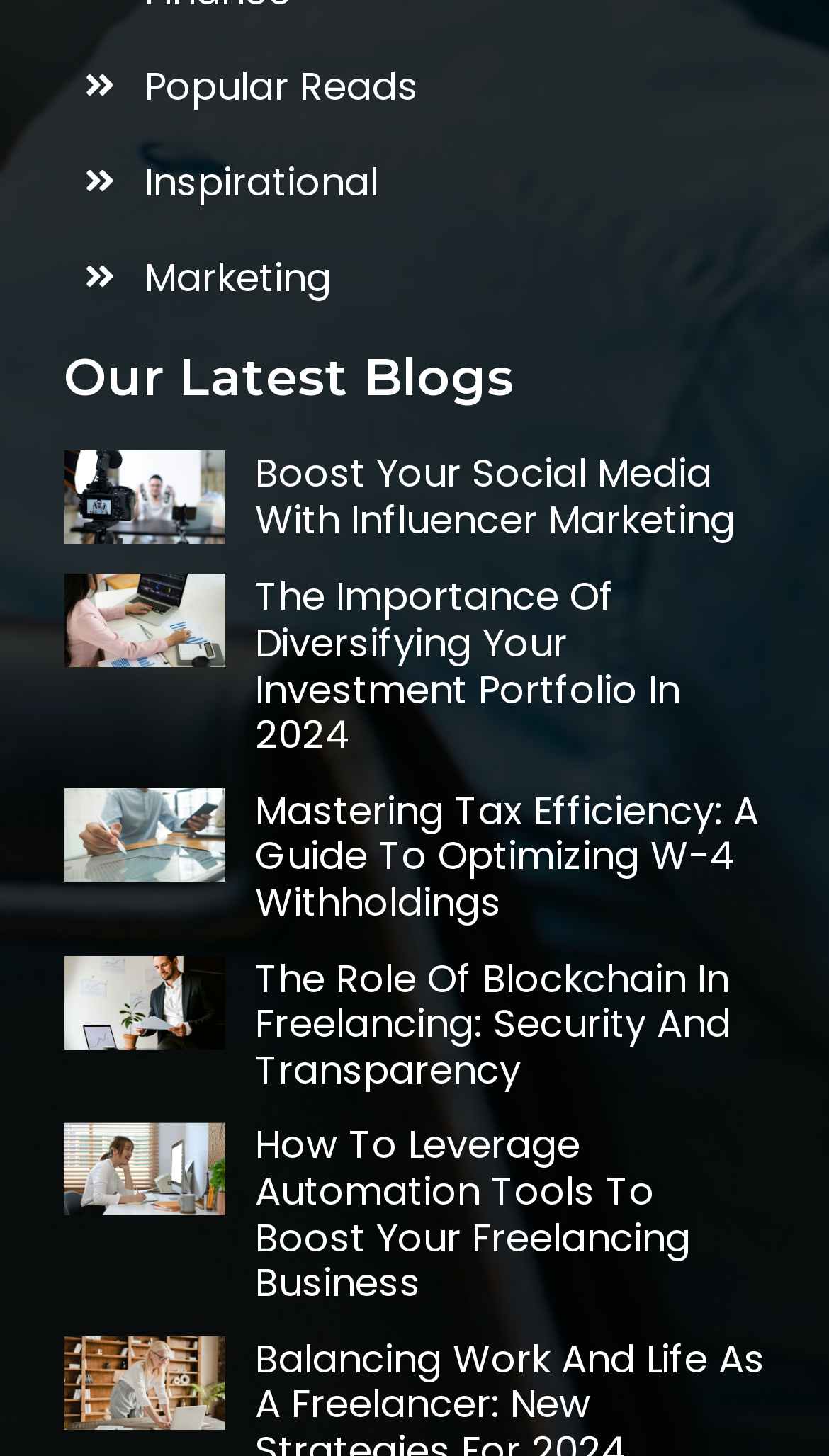Answer this question using a single word or a brief phrase:
What is the category of the first link?

Popular Reads